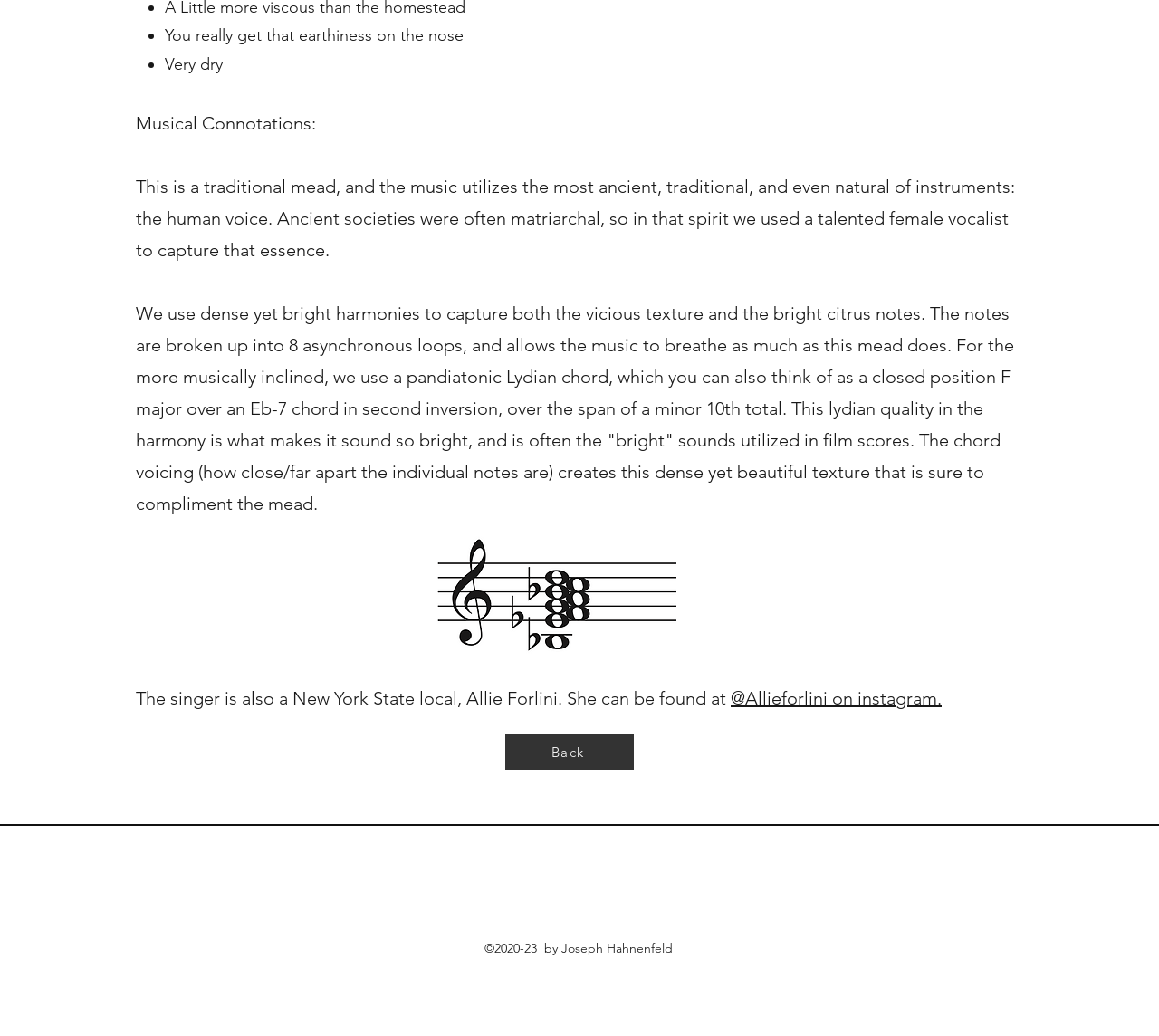Locate the bounding box of the UI element described in the following text: "Back".

[0.436, 0.708, 0.547, 0.743]